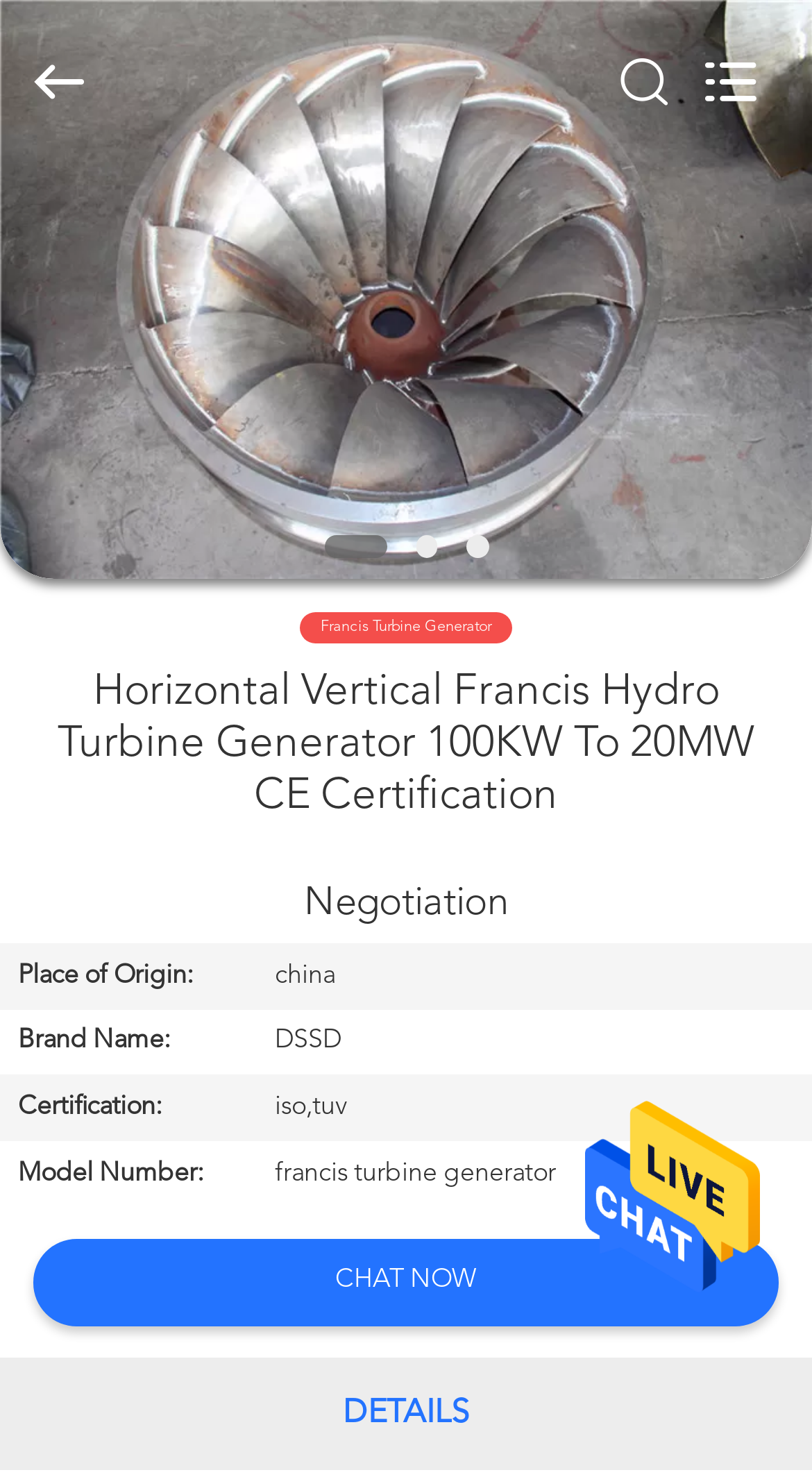Detail the features and information presented on the webpage.

This webpage is about a product called "Horizontal Vertical Francis Hydro Turbine Generator 100KW To 20MW CE Certification" from a company called Deyang Dongsen Hydropower Equipment Co., Ltd. 

At the top of the page, there is a search box where users can input what they want to search for. Below the search box, there are several links to different sections of the website, including "HOME", "PRODUCTS", "ABOUT US", "FACTORY TOUR", "QUALITY CONTROL", "CONTACT US", "CHAT NOW", and "PROJECT". 

On the top-right corner of the page, there is a copyright notice stating that the website is owned by waterturbinegenerator.com. 

Below the navigation links, there is a large image of the product, which is a hydro turbine generator. 

To the right of the image, there is a heading that repeats the product name, followed by a table with details about the product, including its place of origin, brand name, certification, and model number. 

At the bottom of the page, there is a "CHAT NOW" link and a "DETAILS" label.